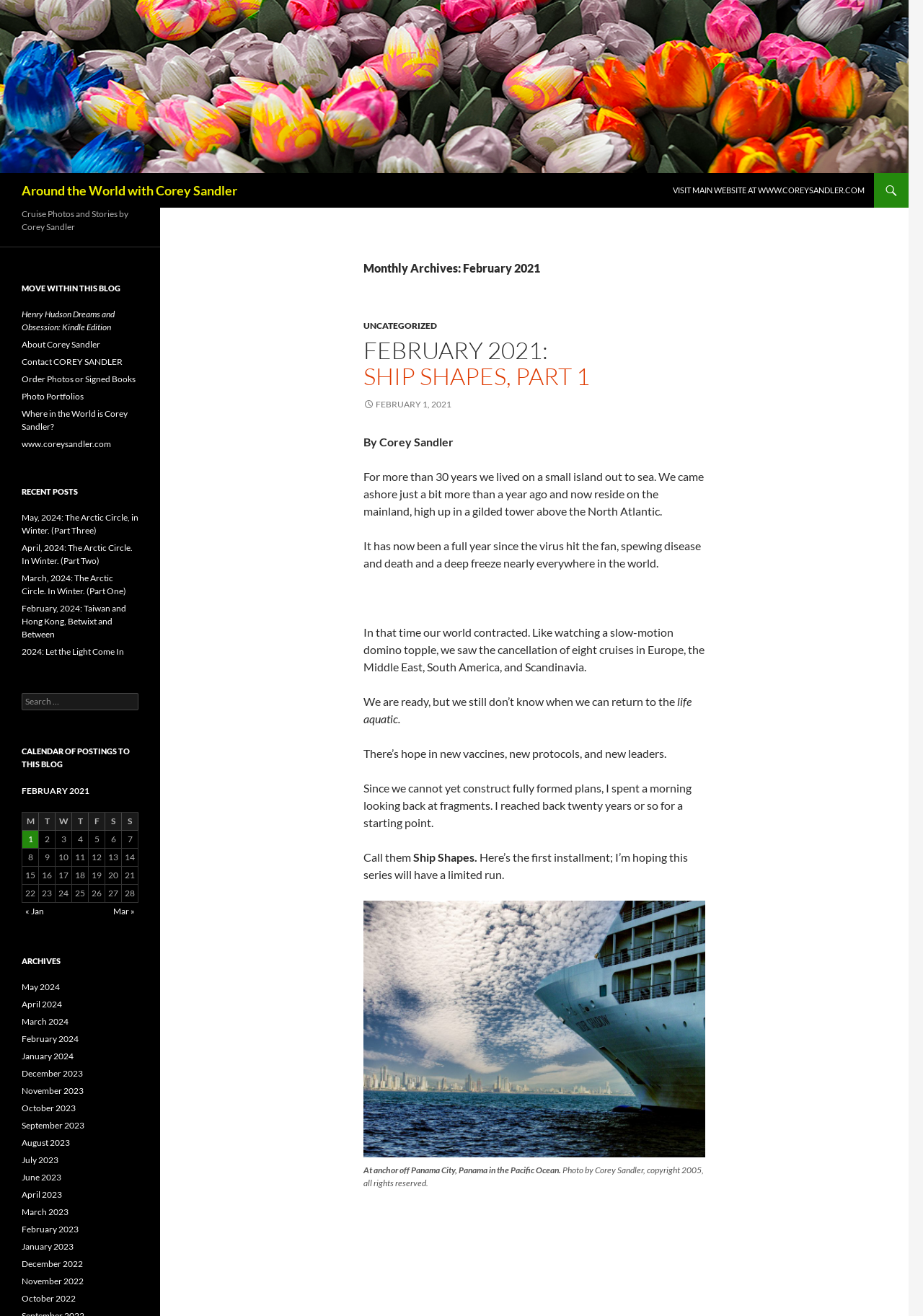What is the name of the blog?
Based on the image, respond with a single word or phrase.

Around the World with Corey Sandler